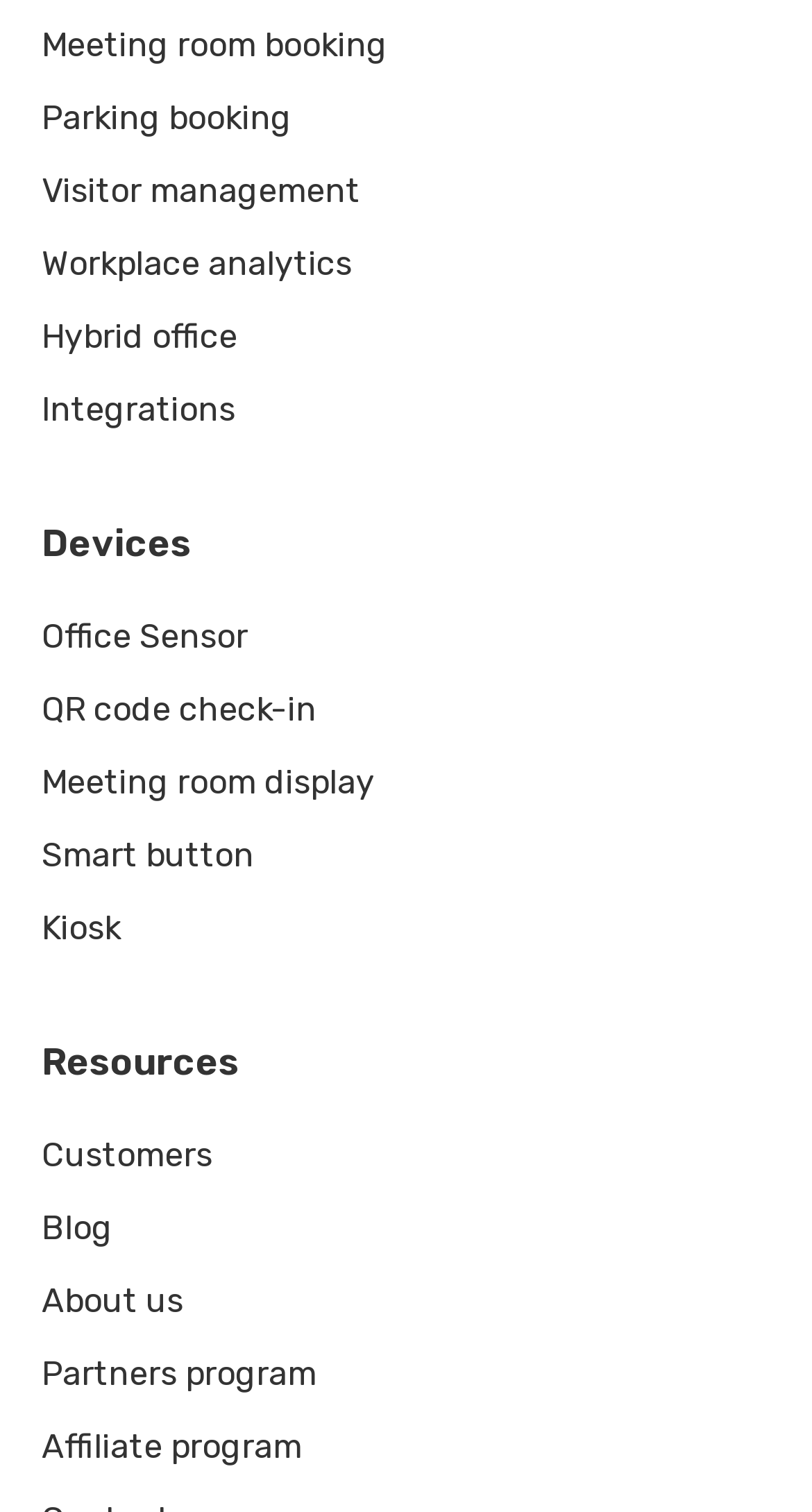What is the label of the button at the top?
Refer to the screenshot and answer in one word or phrase.

Meeting room booking